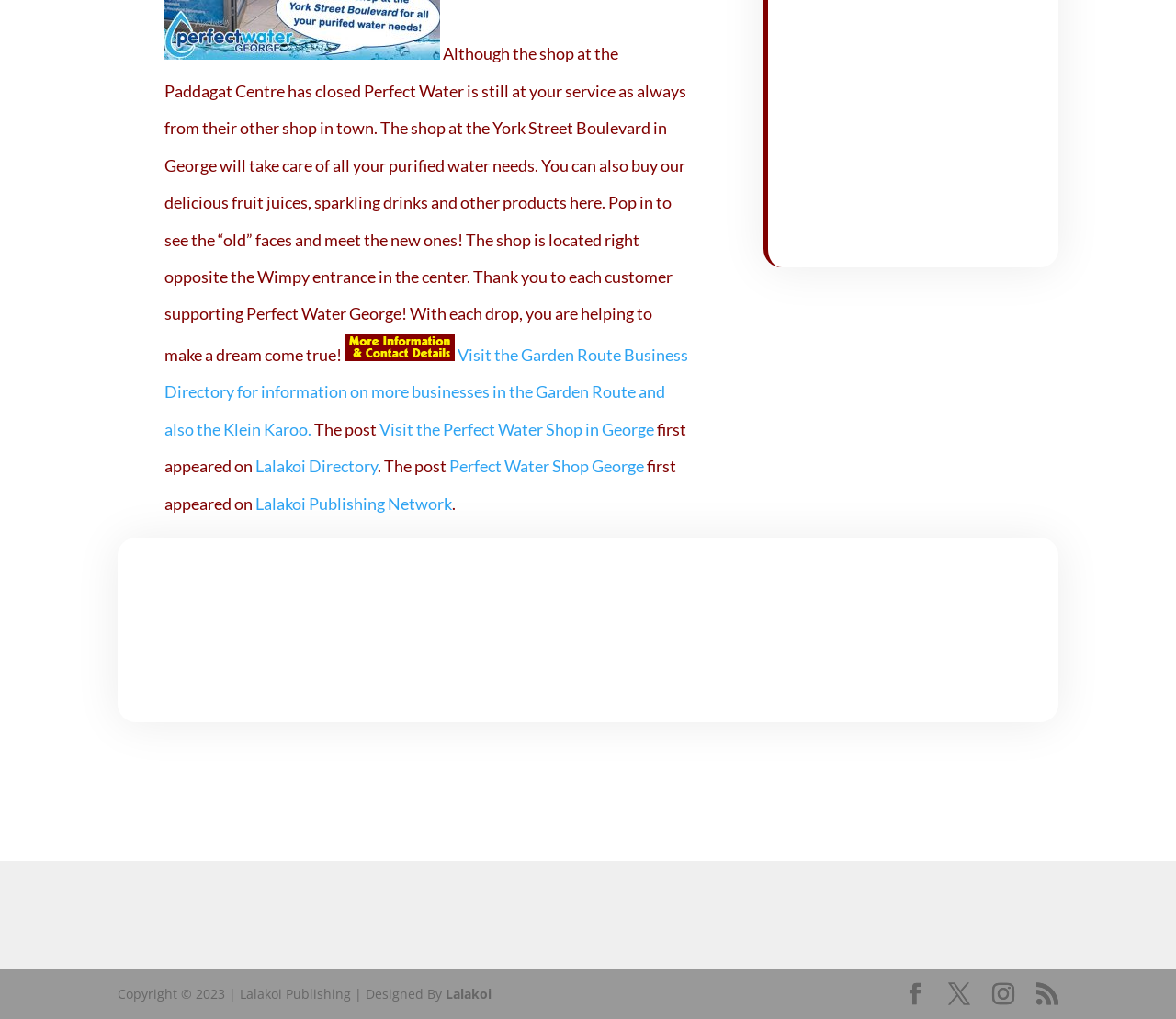Using the information in the image, could you please answer the following question in detail:
Where is the shop located in George?

The location of the shop in George can be found in the StaticText element with the text 'The shop at the York Street Boulevard in George will take care of all your purified water needs.' which indicates that the shop is located at York Street Boulevard.